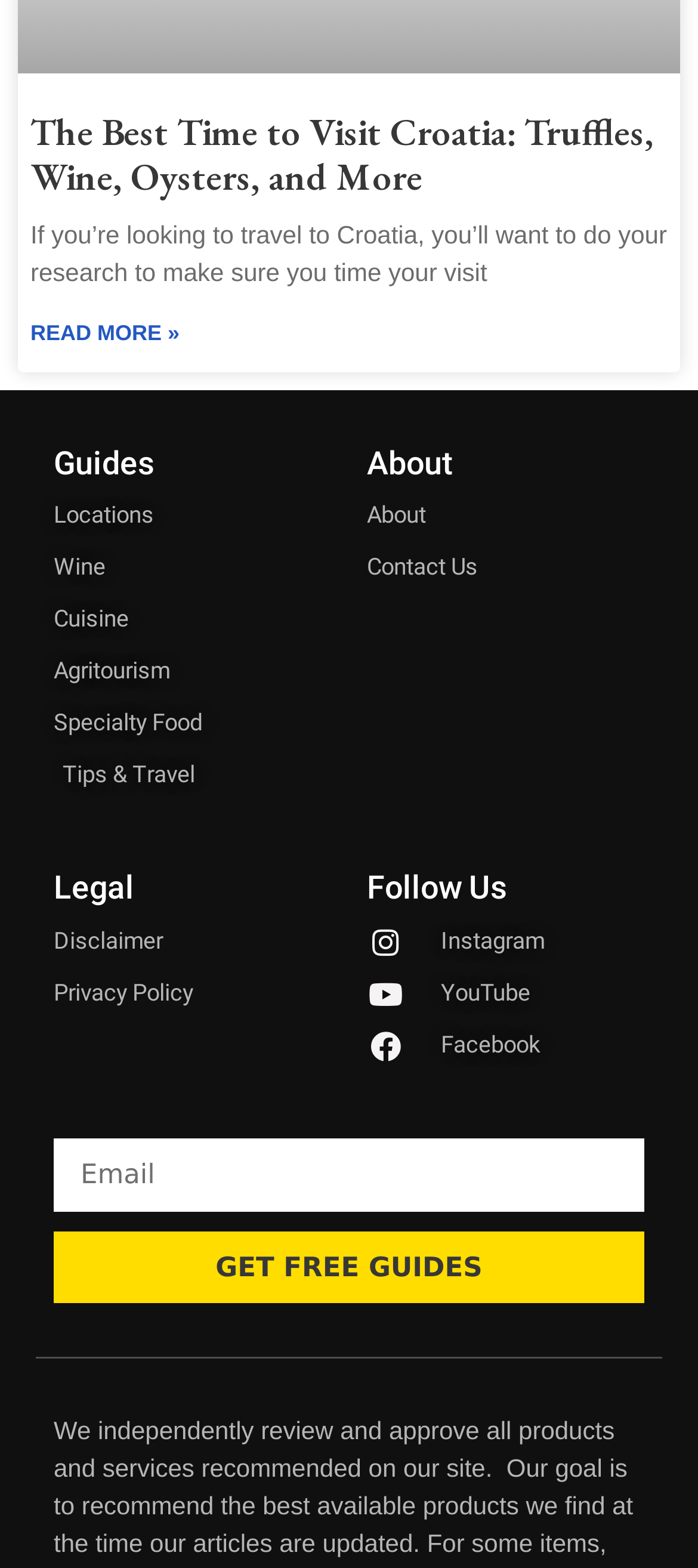Can you find the bounding box coordinates of the area I should click to execute the following instruction: "Explore Locations"?

[0.077, 0.316, 0.474, 0.343]